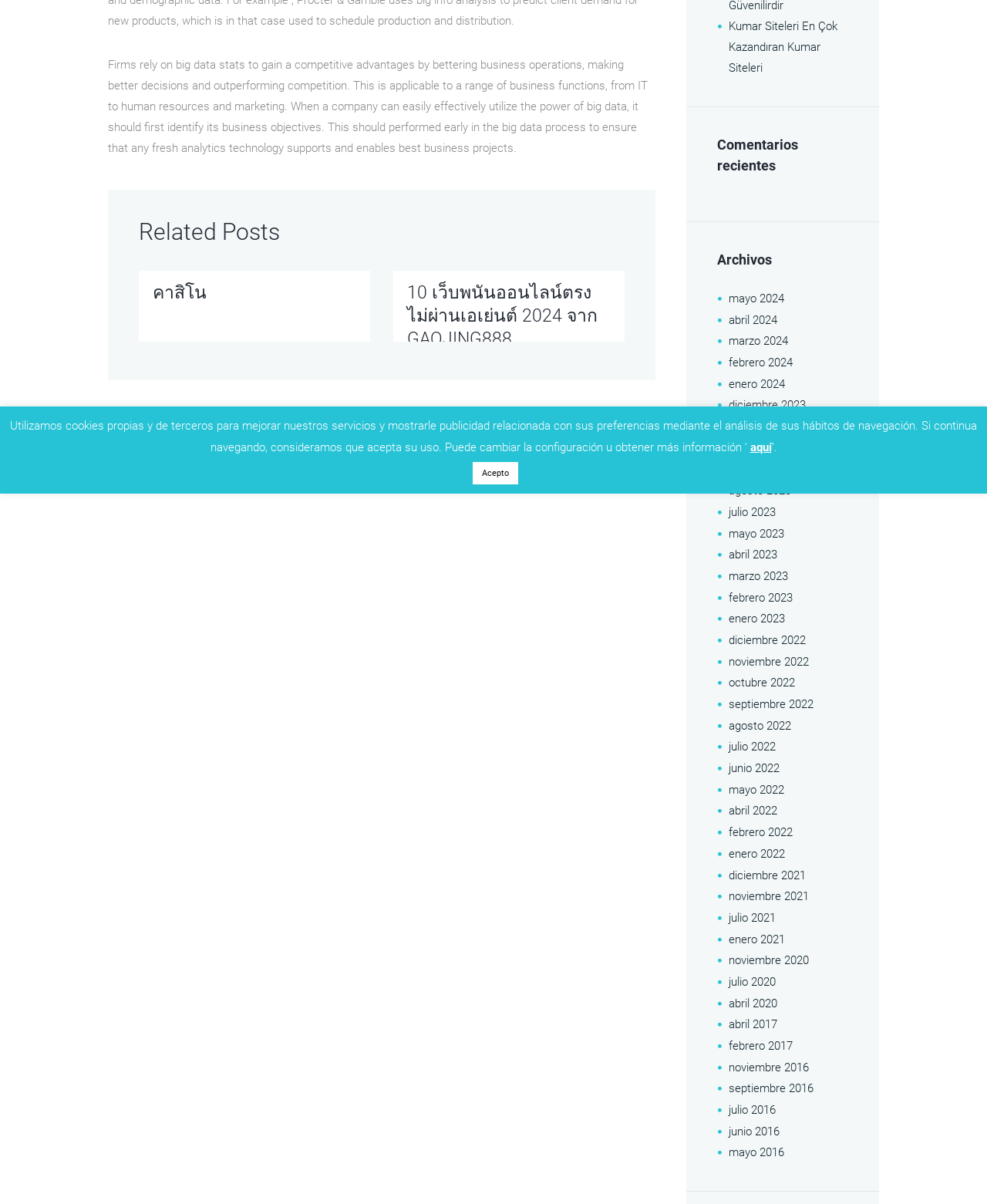Determine the bounding box of the UI element mentioned here: "คาสิโน". The coordinates must be in the format [left, top, right, bottom] with values ranging from 0 to 1.

[0.155, 0.234, 0.209, 0.252]